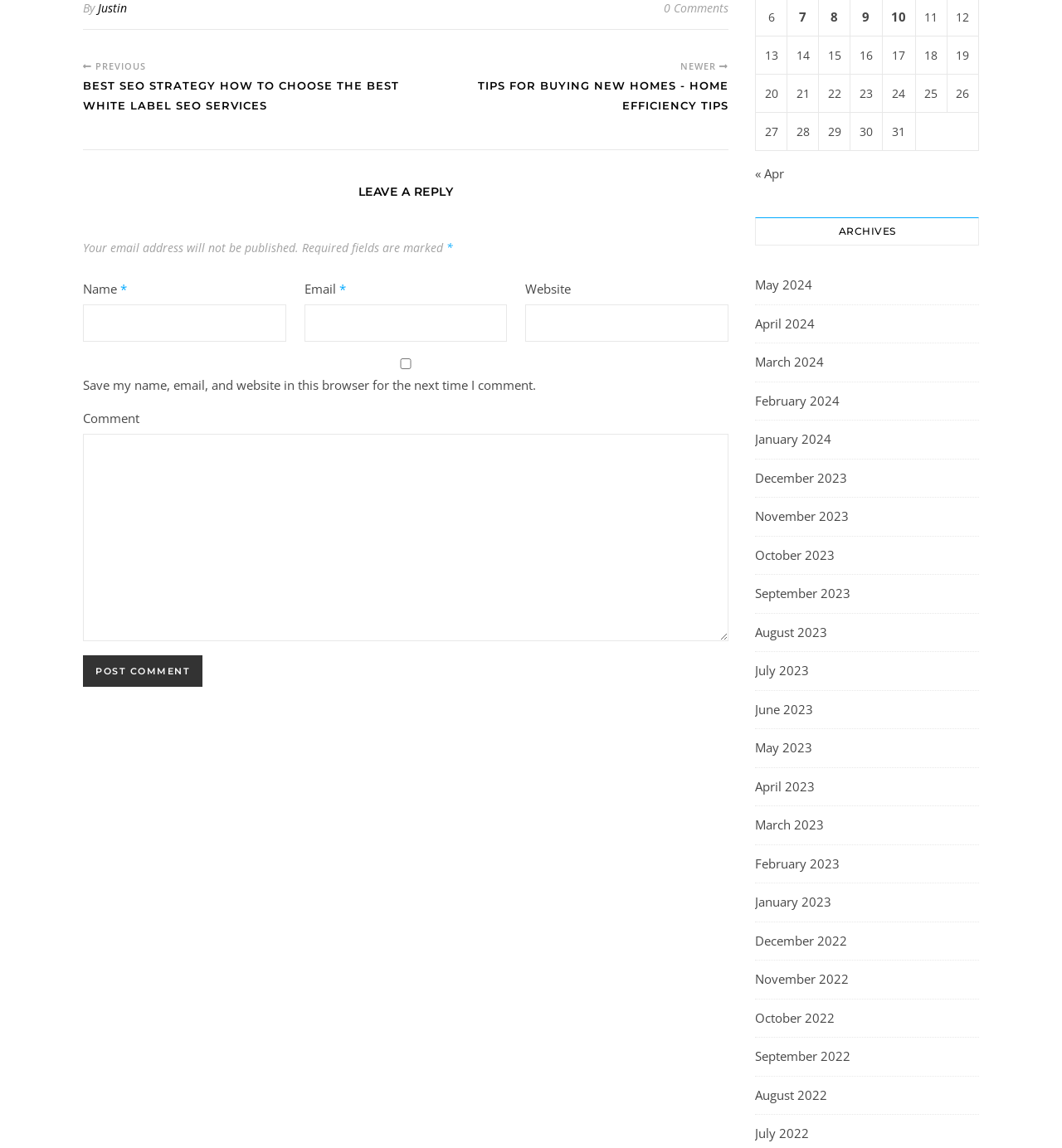Given the webpage screenshot and the description, determine the bounding box coordinates (top-left x, top-left y, bottom-right x, bottom-right y) that define the location of the UI element matching this description: 8

[0.779, 0.006, 0.792, 0.024]